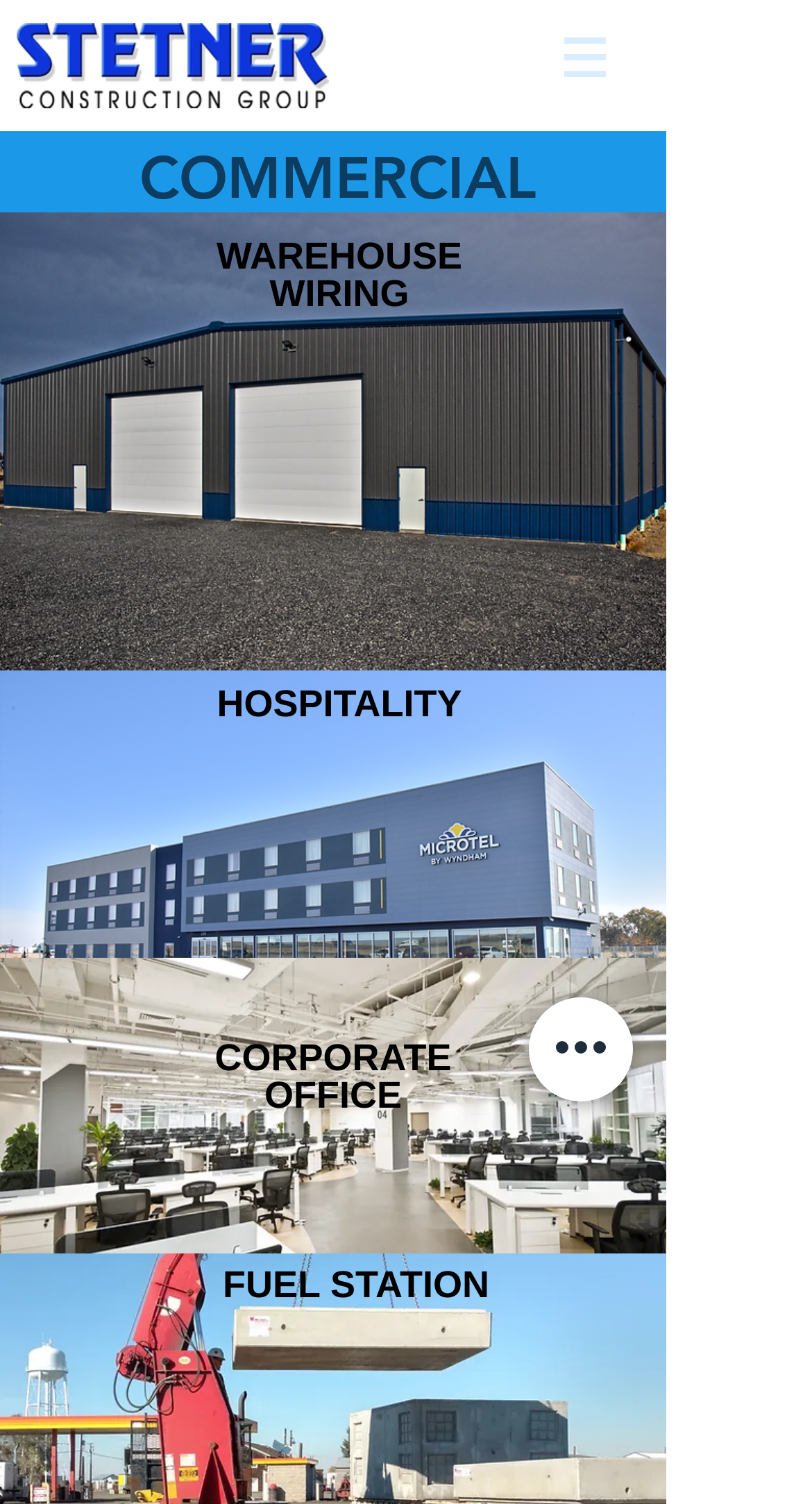Give an extensive and precise description of the webpage.

The webpage is a commercial website, likely showcasing the services of a construction company. At the top left corner, there is a logo of the Construction Group, which is an image link. 

To the right of the logo, there is a navigation menu labeled "Site" with a button that has a popup menu. The button is accompanied by a small image. 

Below the navigation menu, there are four sections, each featuring a heading and an image. The first section is about "WAREHOUSE WIRING" and has an image that takes up most of the section. The second section is about "HOSPITALITY" and has an image of an office workspace. The third section is about "CORPORATE OFFICE" and has an image that takes up most of the section. The fourth section is about "FUEL STATION" and has a heading only.

Above these sections, there is a heading "COMMERCIAL" that spans across the top of the page. 

At the bottom right corner, there is a button labeled "Quick actions".